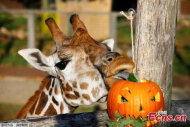Answer the question below with a single word or a brief phrase: 
What is the design on the pumpkin?

Classic jack-o'-lantern face